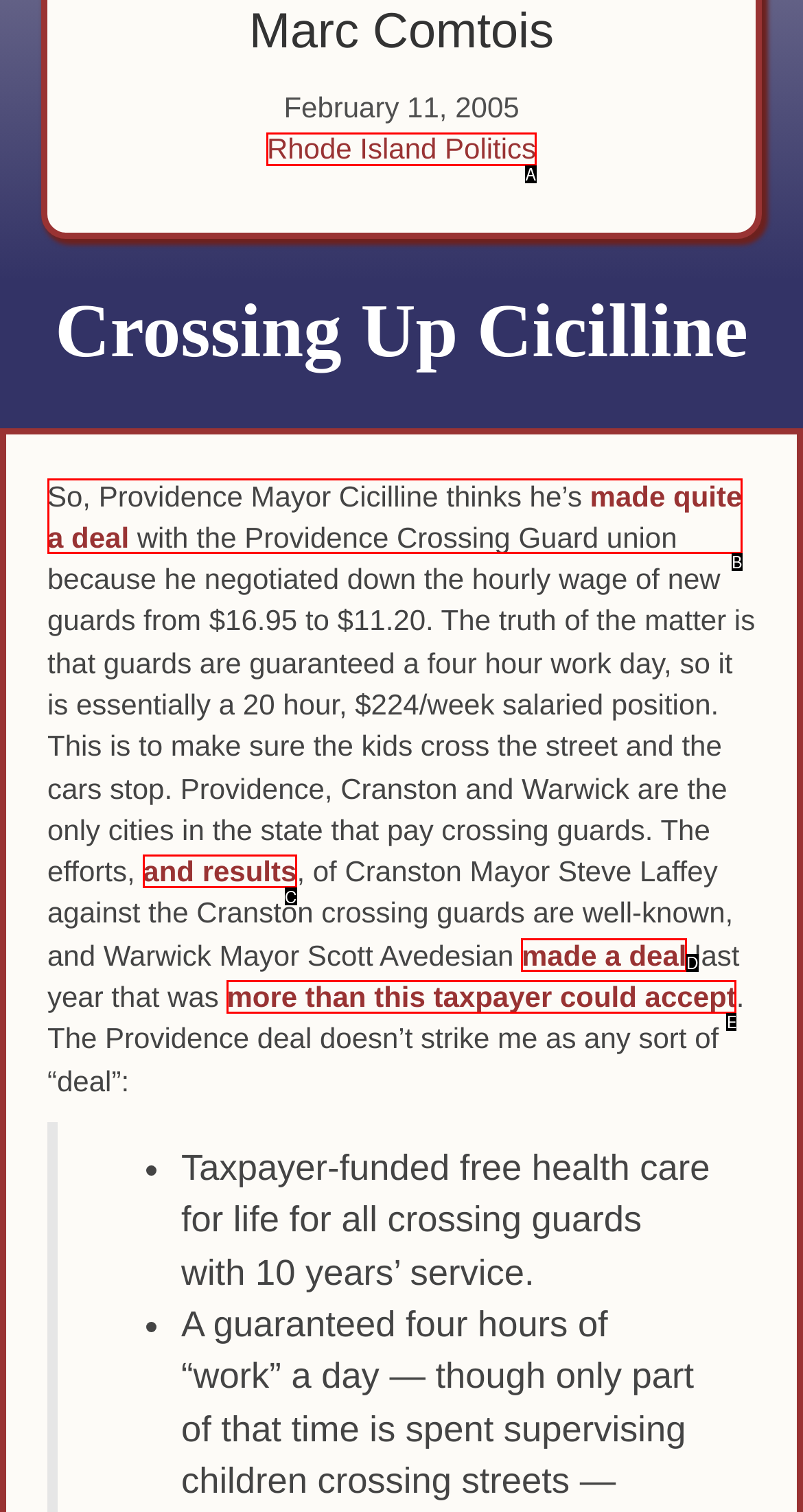From the available choices, determine which HTML element fits this description: Rhode Island Politics Respond with the correct letter.

A